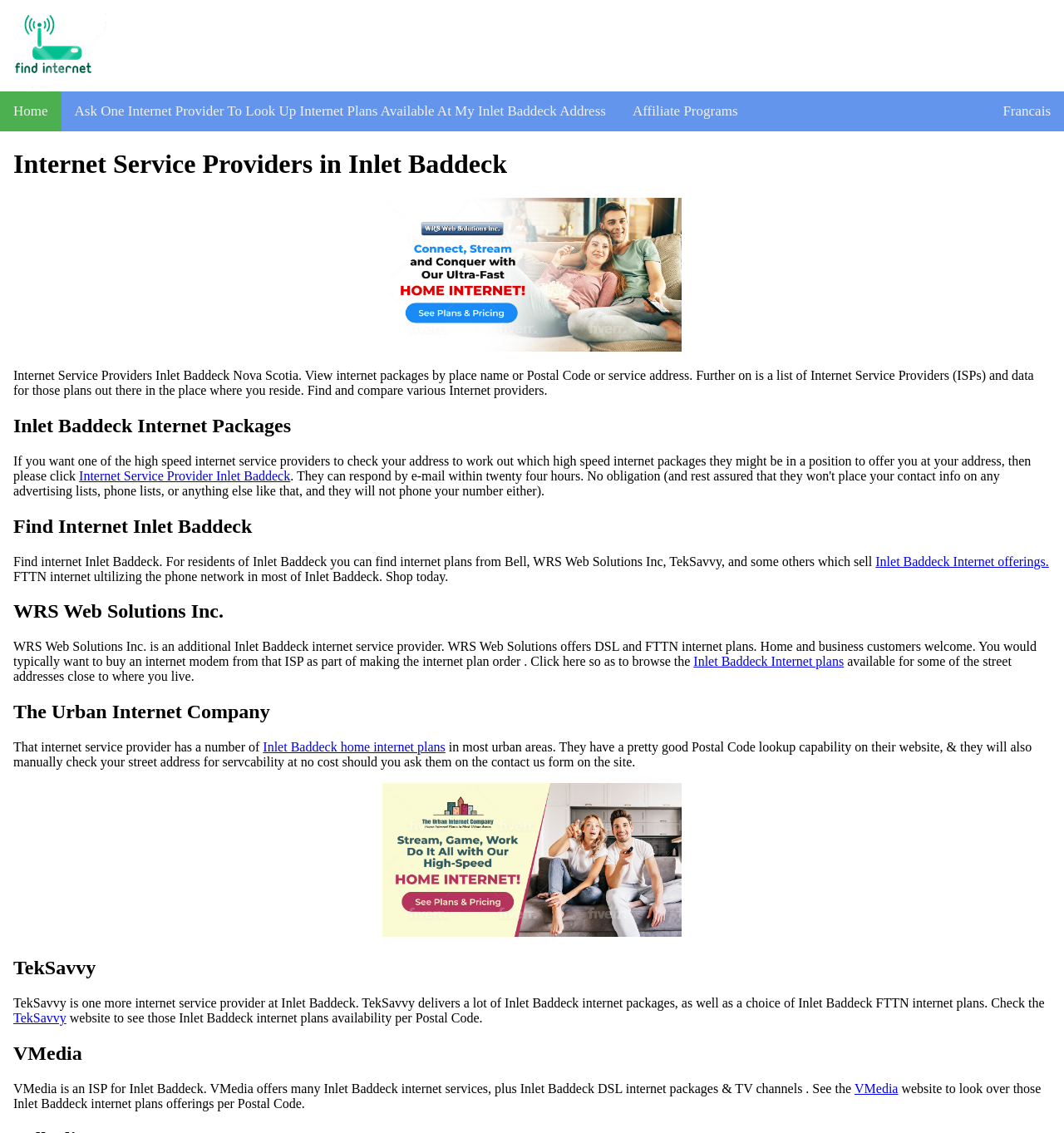How can I find internet plans in Inlet Baddeck?
Examine the screenshot and reply with a single word or phrase.

By postal code or address